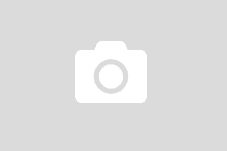What is the purpose of the image?
Identify the answer in the screenshot and reply with a single word or phrase.

To engage the audience